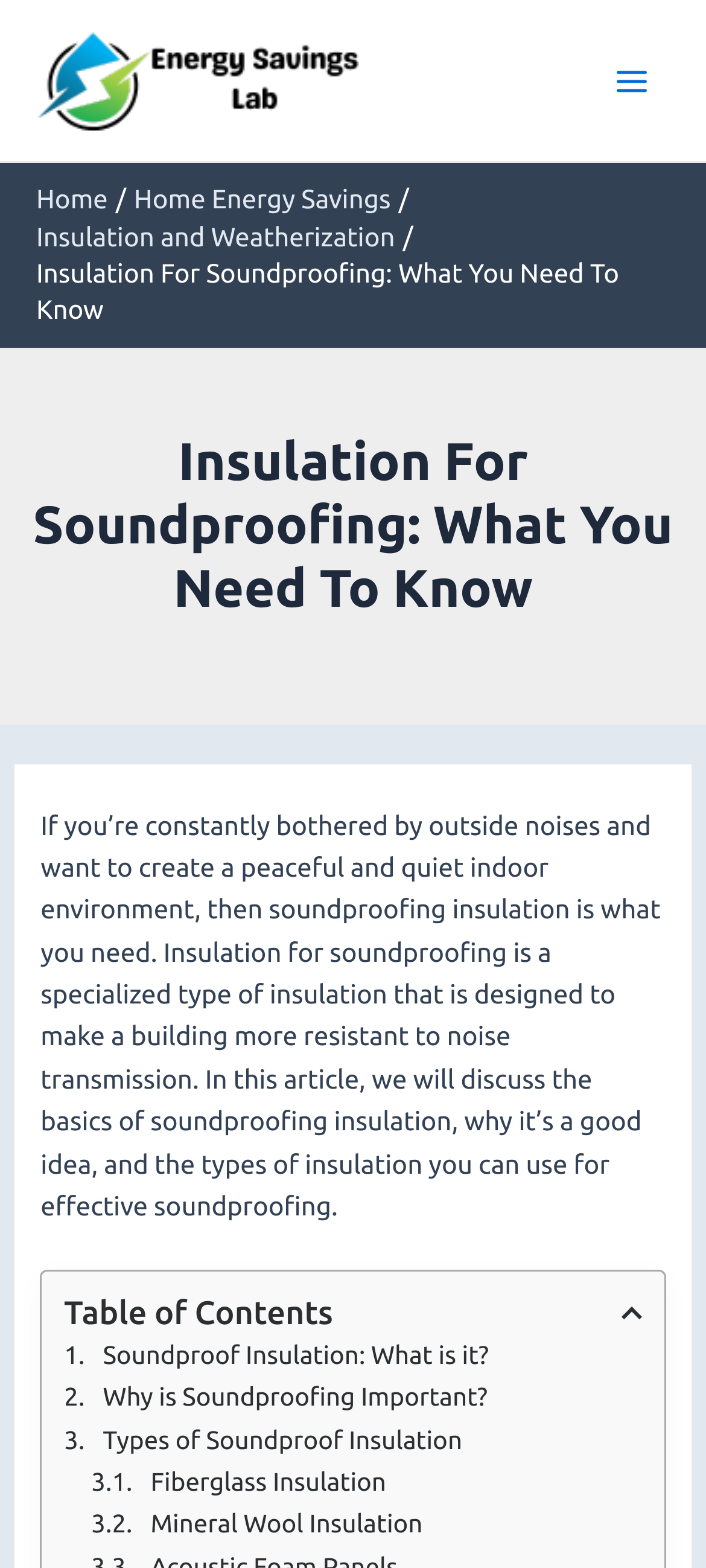Find the bounding box coordinates of the element you need to click on to perform this action: 'Read the article about 'Soundproof Insulation: What is it?''. The coordinates should be represented by four float values between 0 and 1, in the format [left, top, right, bottom].

[0.091, 0.851, 0.909, 0.878]